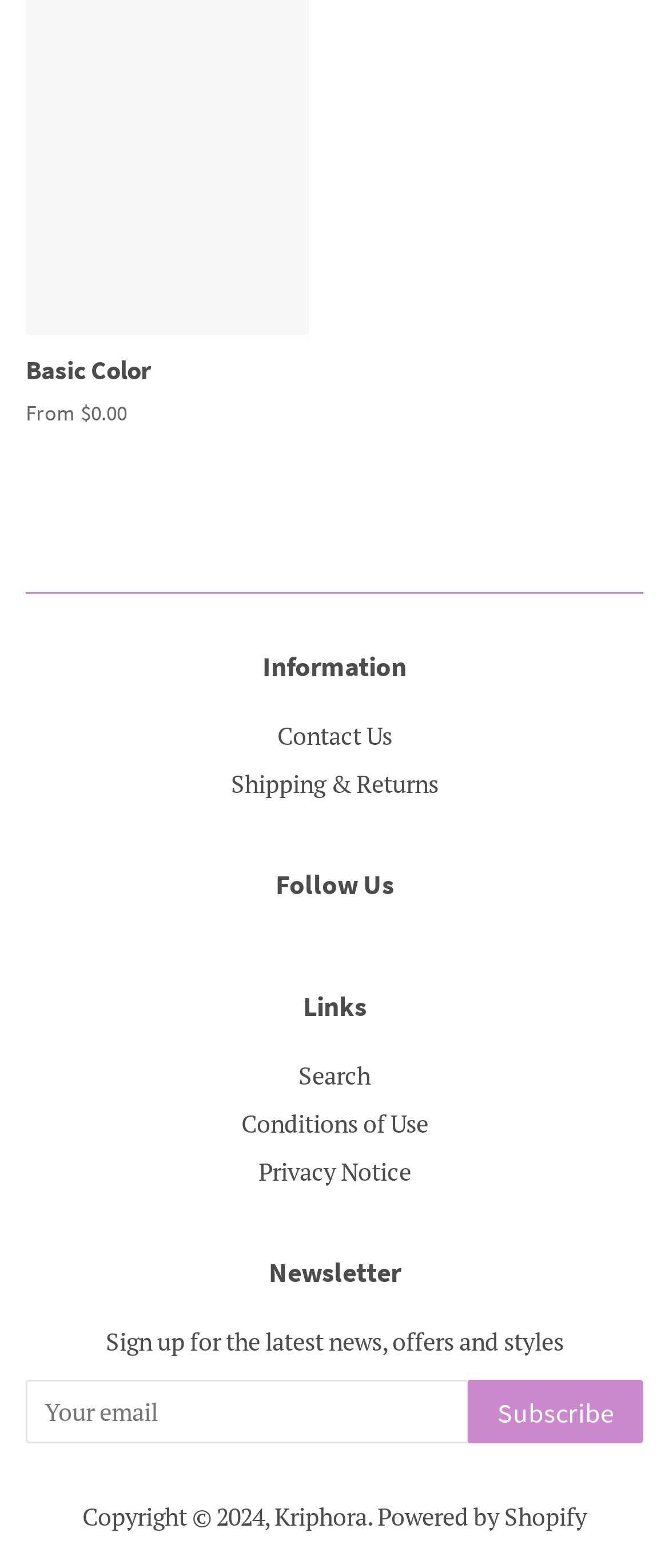How many headings are on the webpage?
Kindly offer a detailed explanation using the data available in the image.

The webpage has four headings, which are 'Information', 'Follow Us', 'Links', and 'Newsletter', each serving as a title for a section of the webpage.